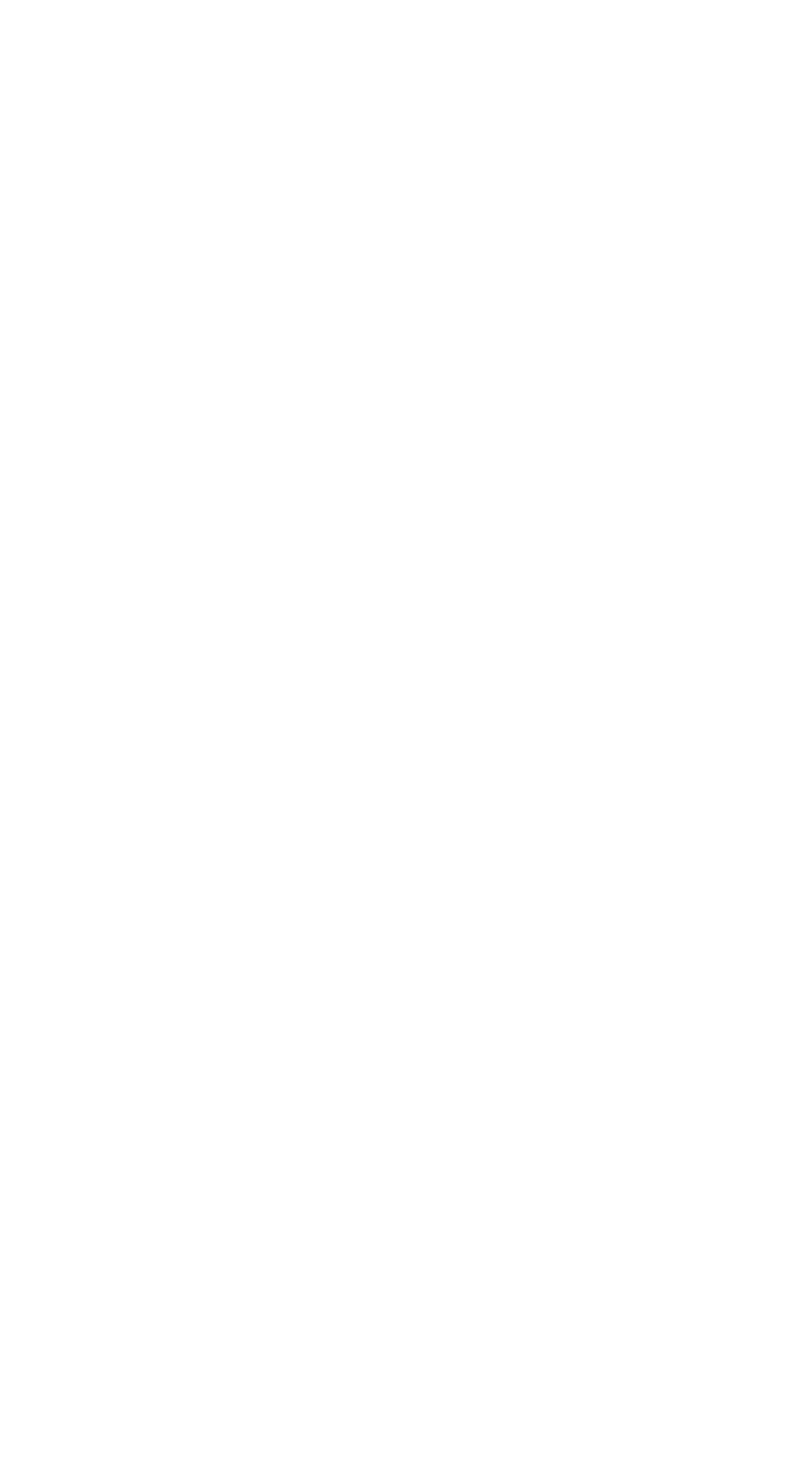Pinpoint the bounding box coordinates of the area that must be clicked to complete this instruction: "Learn about WordPress".

[0.396, 0.957, 0.598, 0.981]